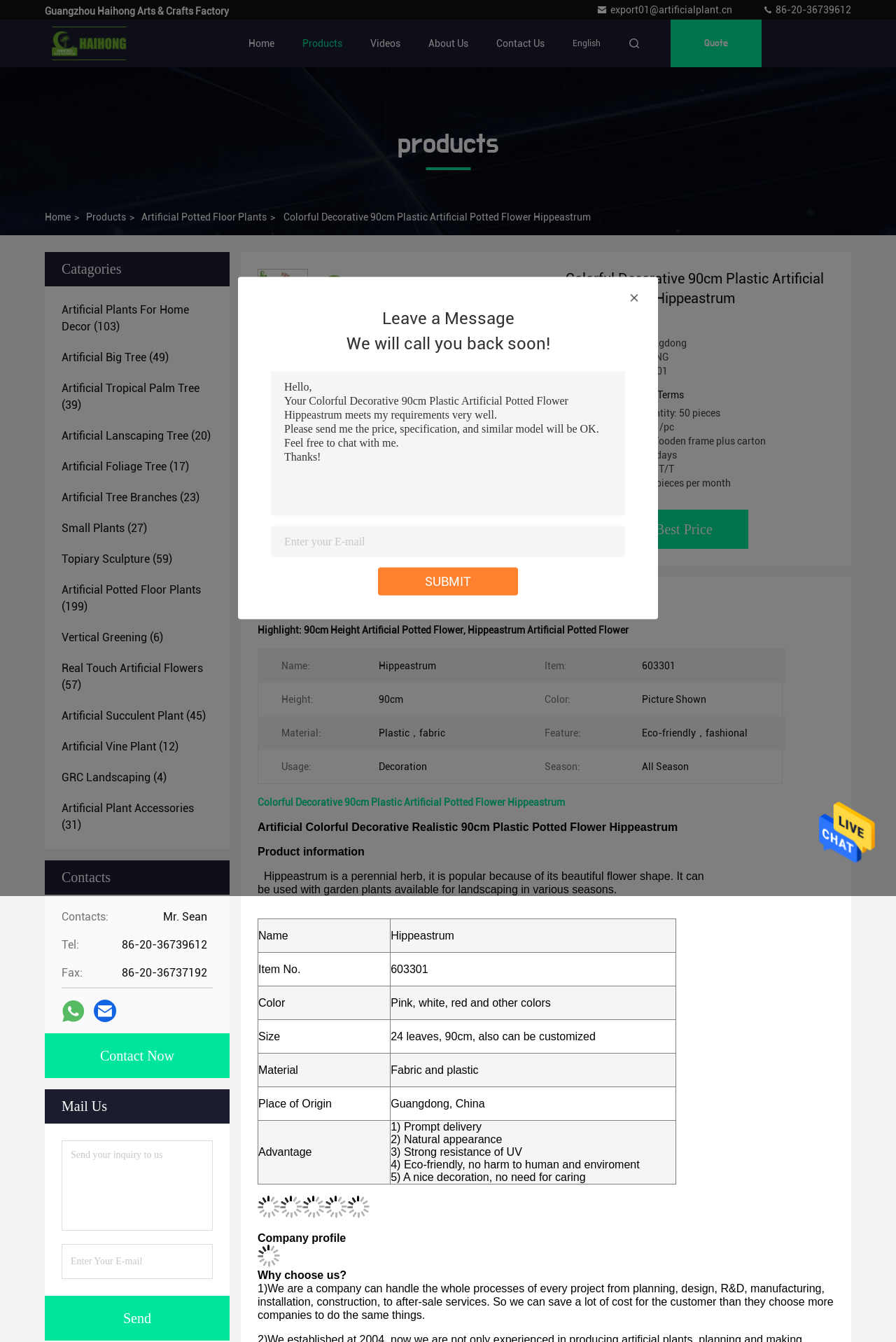How many categories are listed?
Please interpret the details in the image and answer the question thoroughly.

I counted the number of categories listed under 'Catagories' on the left side of the webpage, and there are 11 categories.